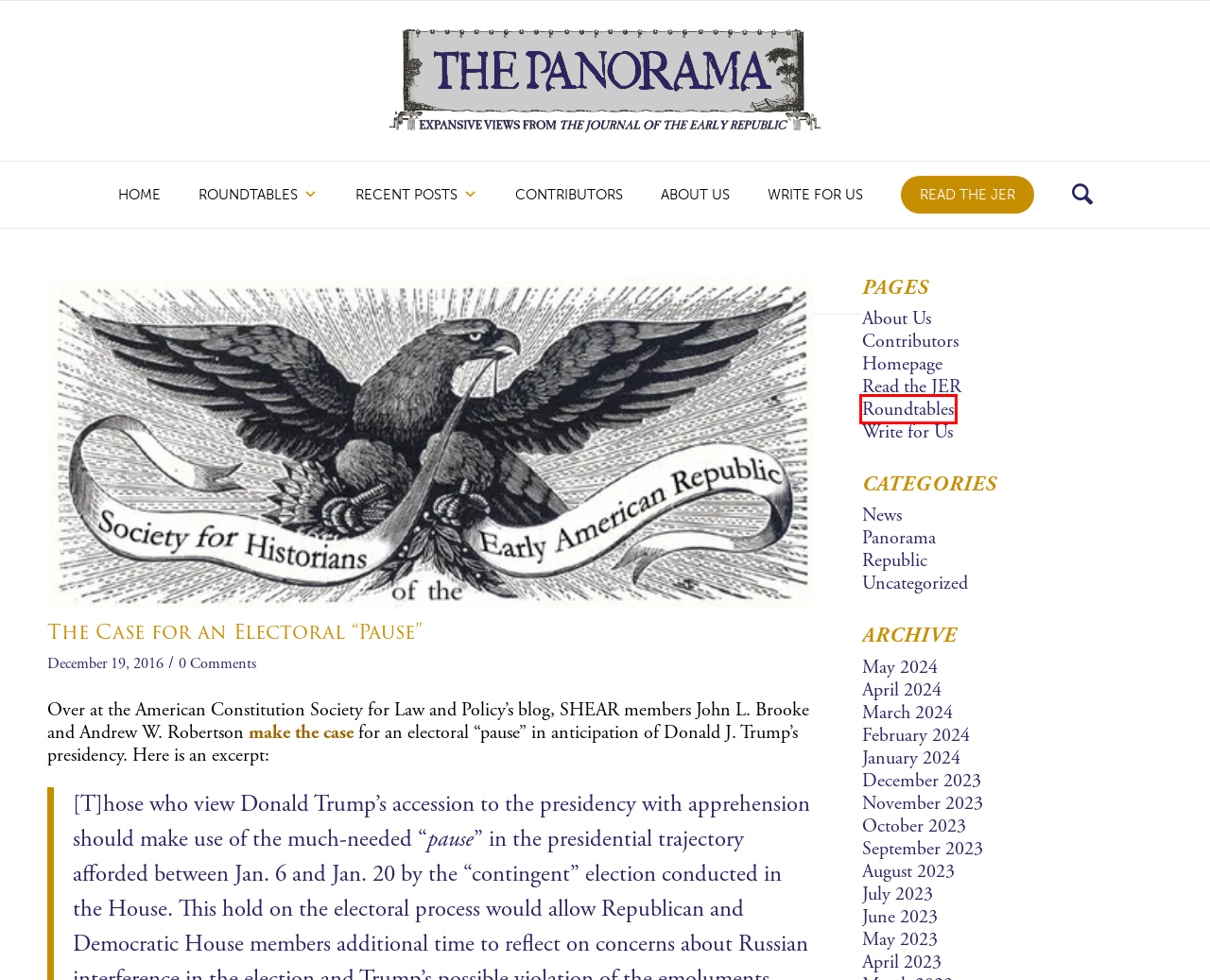Look at the screenshot of a webpage, where a red bounding box highlights an element. Select the best description that matches the new webpage after clicking the highlighted element. Here are the candidates:
A. September 2023 – The Panorama
B. May 2024 – The Panorama
C. Roundtables – The Panorama
D. Write for Us – The Panorama
E. August 2023 – The Panorama
F. January 2024 – The Panorama
G. October 2023 – The Panorama
H. Contributors – The Panorama

C